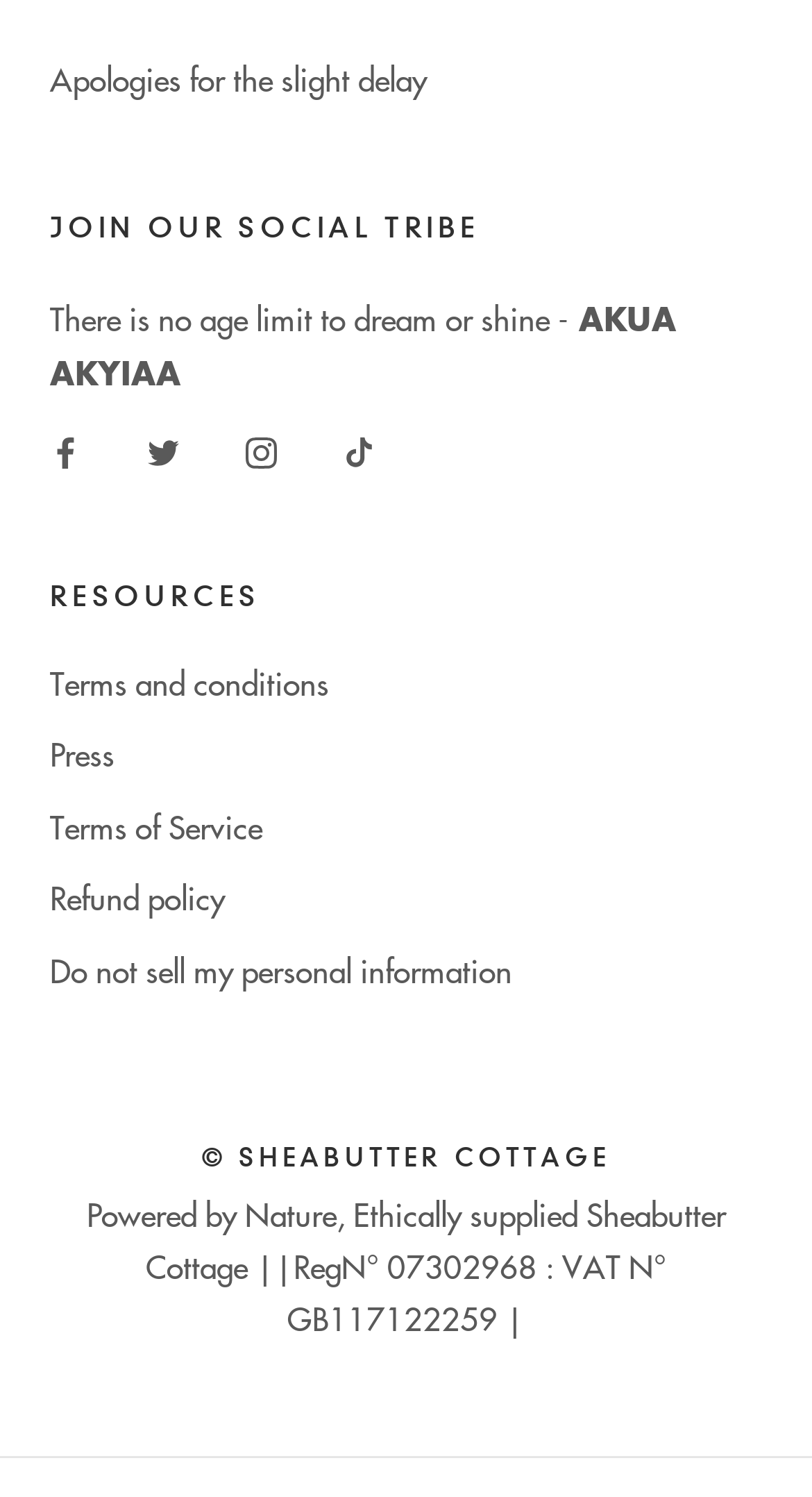Find and indicate the bounding box coordinates of the region you should select to follow the given instruction: "View Terms and conditions".

[0.062, 0.441, 0.938, 0.472]